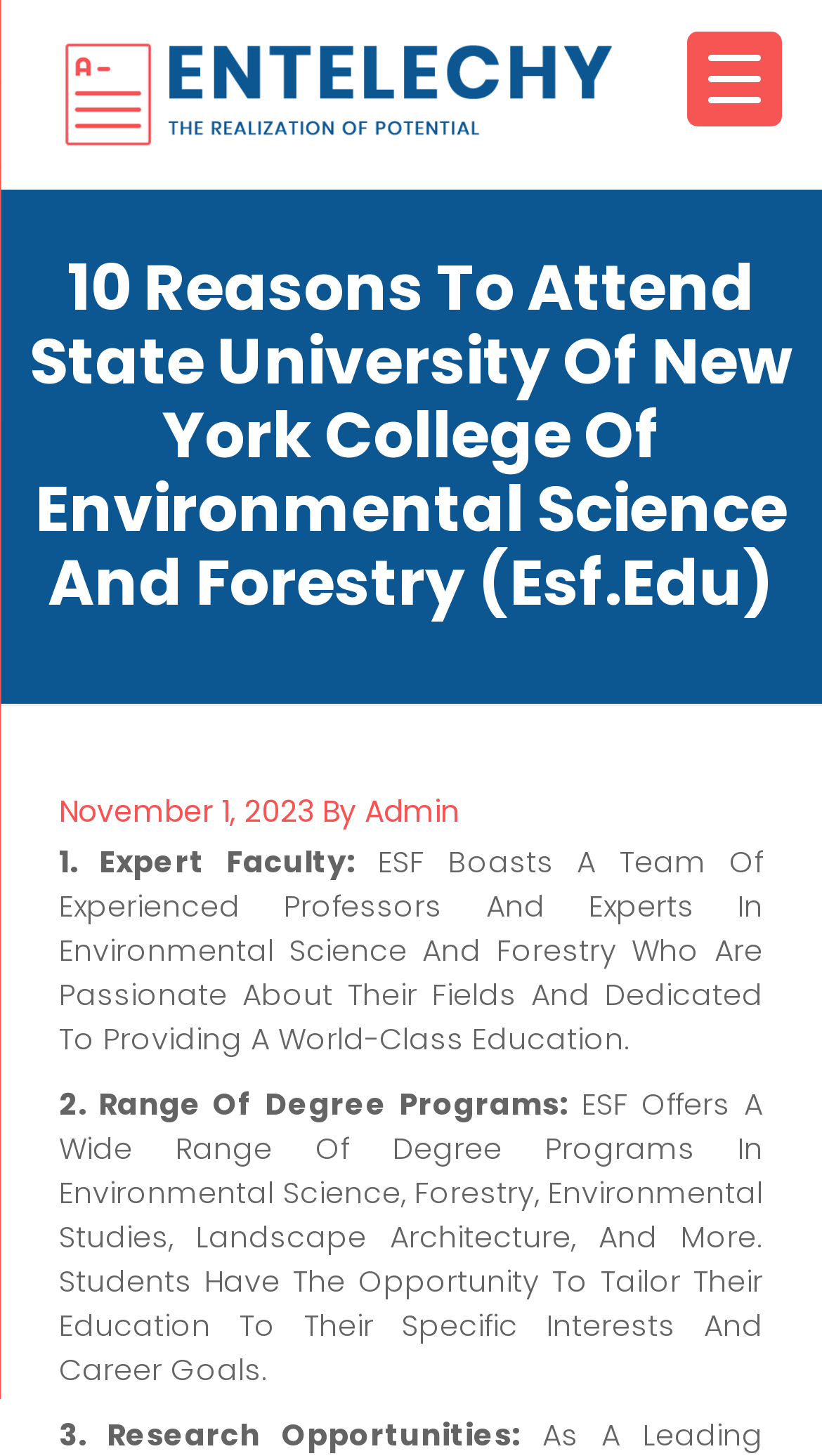Provide a comprehensive description of the webpage.

The webpage appears to be an article or blog post from the State University of New York College of Environmental Science and Forestry (ESF). At the top of the page, there is a link to "Entelechy" accompanied by an image, which is positioned near the top-left corner of the page. 

Below the "Entelechy" link, there is a prominent heading that reads "10 Reasons To Attend State University Of New York College Of Environmental Science And Forestry (Esf.Edu)". This heading spans the entire width of the page and is centered near the top.

Underneath the heading, there is a section that displays the post's metadata, including the date "November 1, 2023", the author "Admin", and a label "Posted On". This section is positioned near the top-center of the page.

The main content of the page is divided into numbered sections, with the first section titled "1. Expert Faculty:". This section describes the experienced professors and experts in environmental science and forestry at ESF, who are passionate about their fields and dedicated to providing a world-class education. The text is positioned near the top-center of the page.

Below the first section, there is a second section titled "2. Range Of Degree Programs:". This section explains that ESF offers a wide range of degree programs in environmental science, forestry, environmental studies, landscape architecture, and more, allowing students to tailor their education to their specific interests and career goals. This text is positioned near the middle of the page.

At the top-right corner of the page, there is a button labeled "Menu Trigger" that controls a menu container.